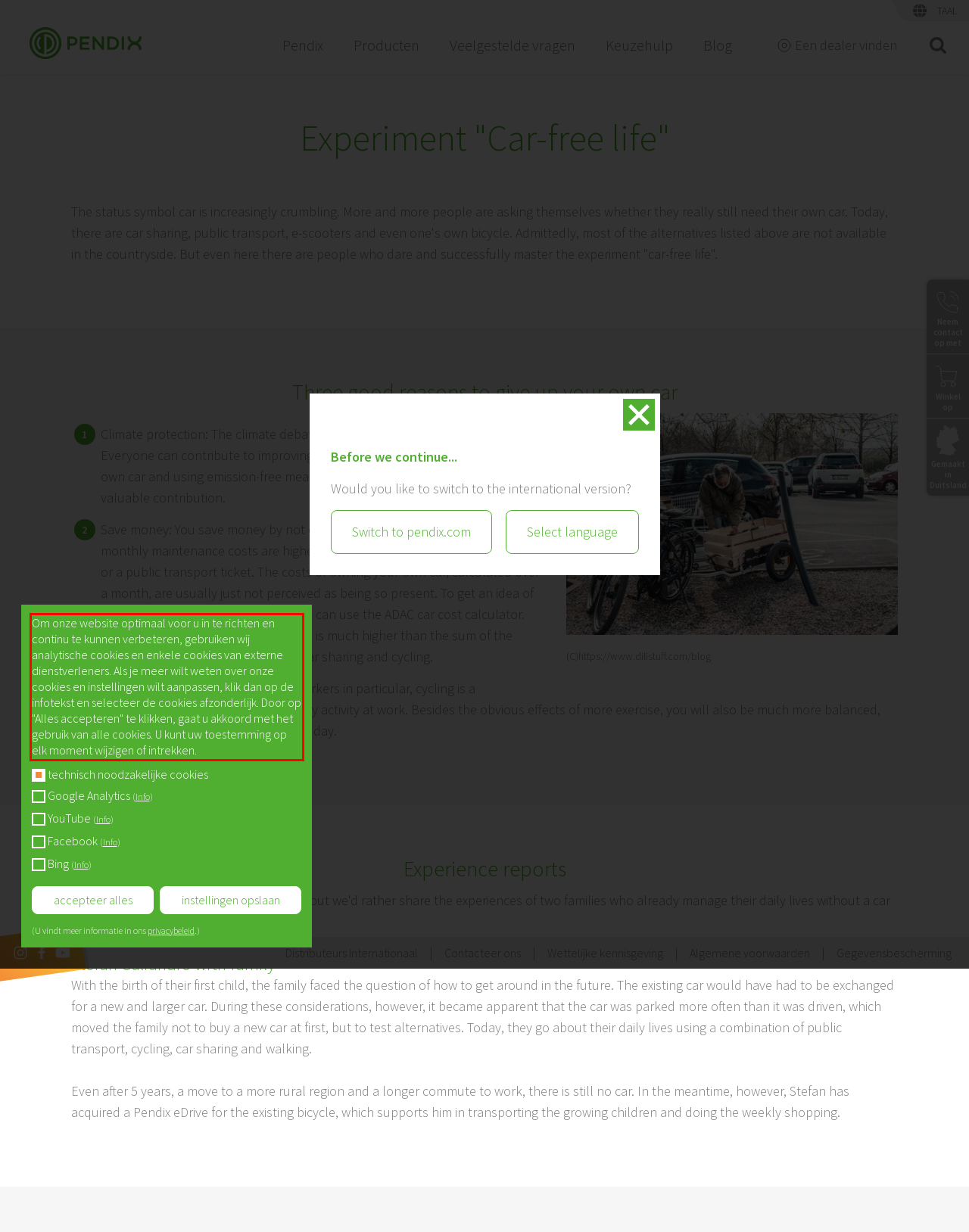From the given screenshot of a webpage, identify the red bounding box and extract the text content within it.

Om onze website optimaal voor u in te richten en continu te kunnen verbeteren, gebruiken wij analytische cookies en enkele cookies van externe dienstverleners. Als je meer wilt weten over onze cookies en instellingen wilt aanpassen, klik dan op de infotekst en selecteer de cookies afzonderlijk. Door op "Alles accepteren" te klikken, gaat u akkoord met het gebruik van alle cookies. U kunt uw toestemming op elk moment wijzigen of intrekken.